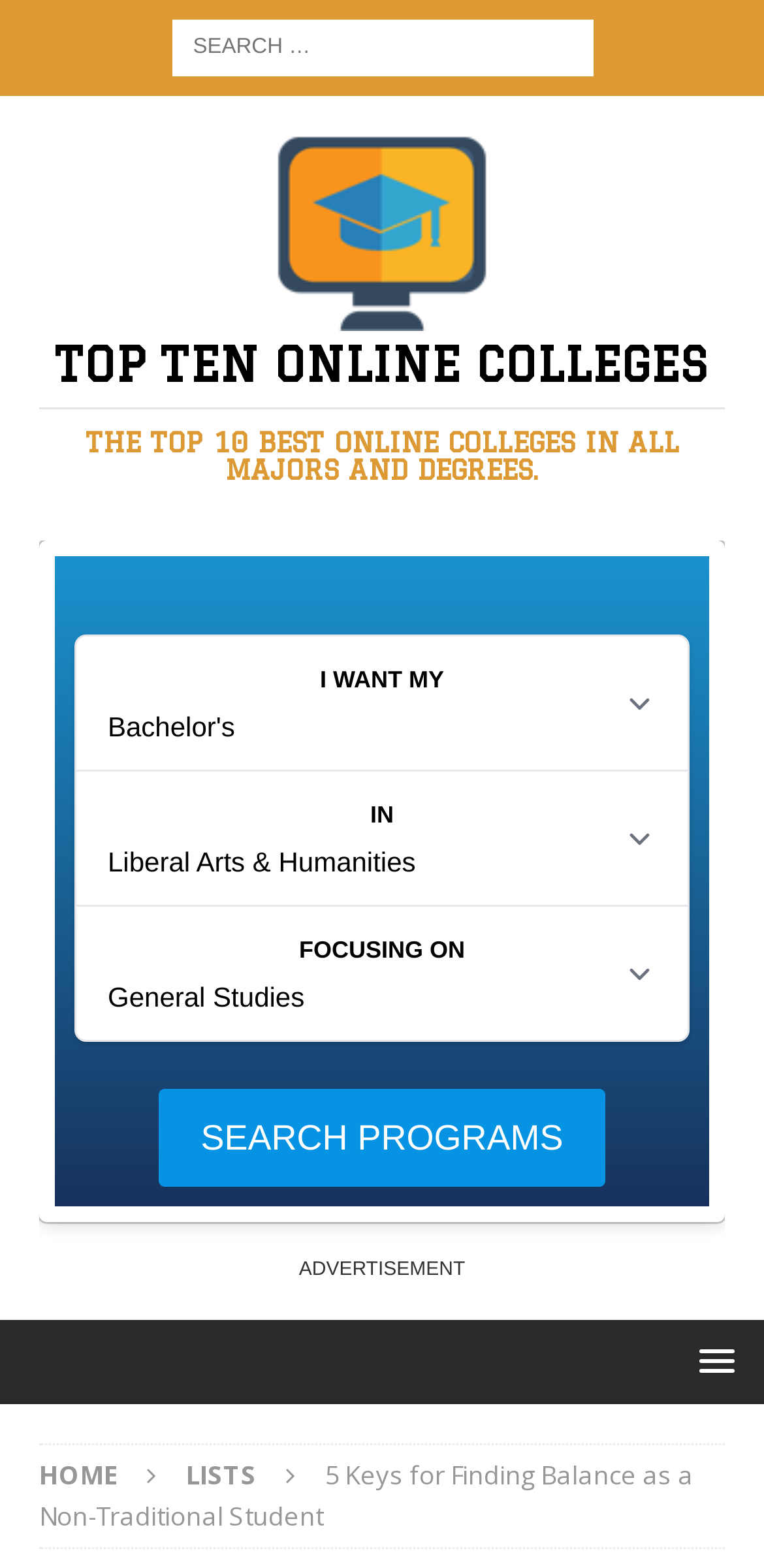Identify the bounding box coordinates of the area you need to click to perform the following instruction: "Search for a program".

[0.224, 0.012, 0.776, 0.049]